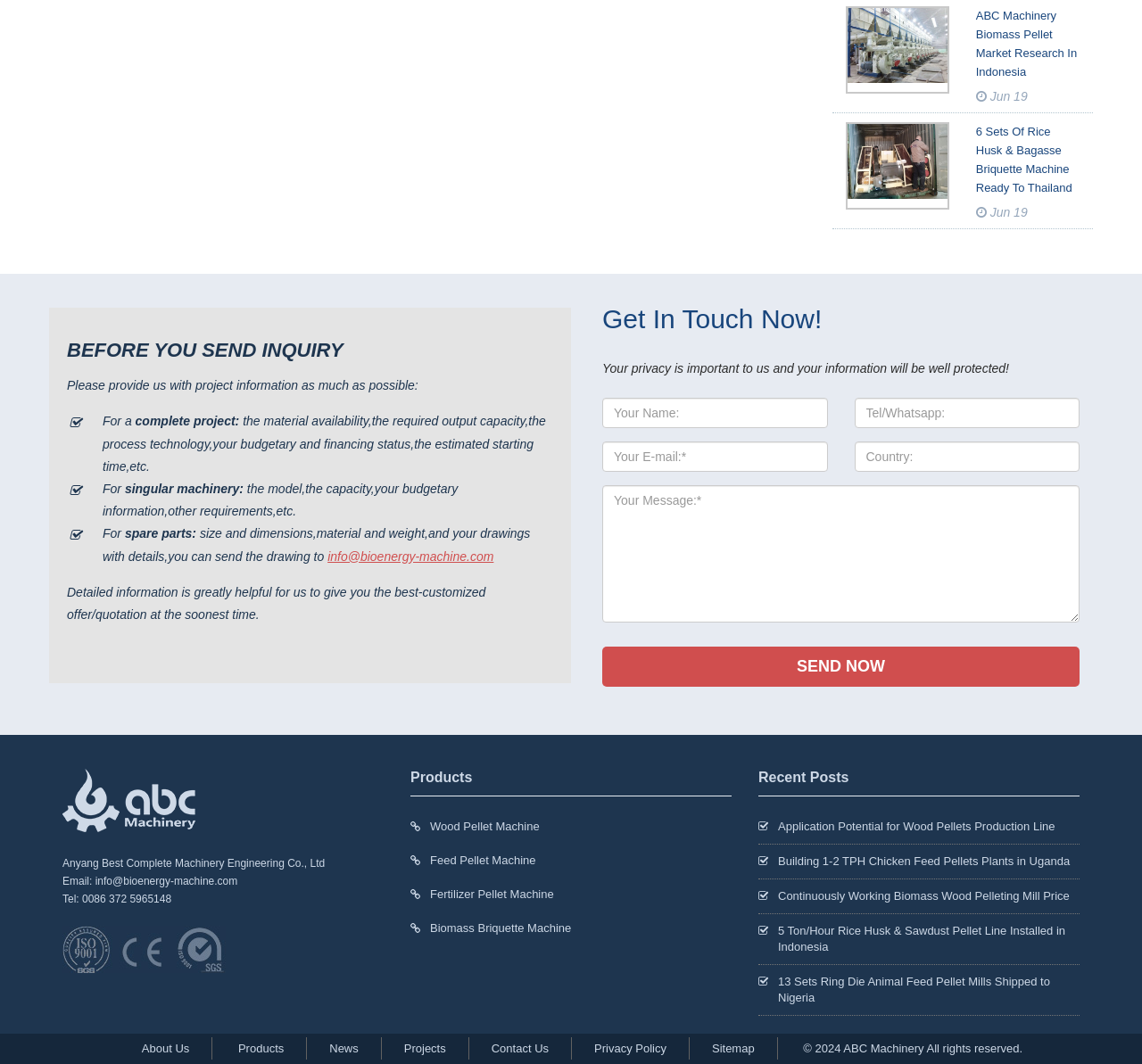What is the copyright year?
Please answer the question with a detailed response using the information from the screenshot.

I found the copyright information at the bottom of the webpage, which mentions the year as '2024'. This indicates that the copyright year is 2024.